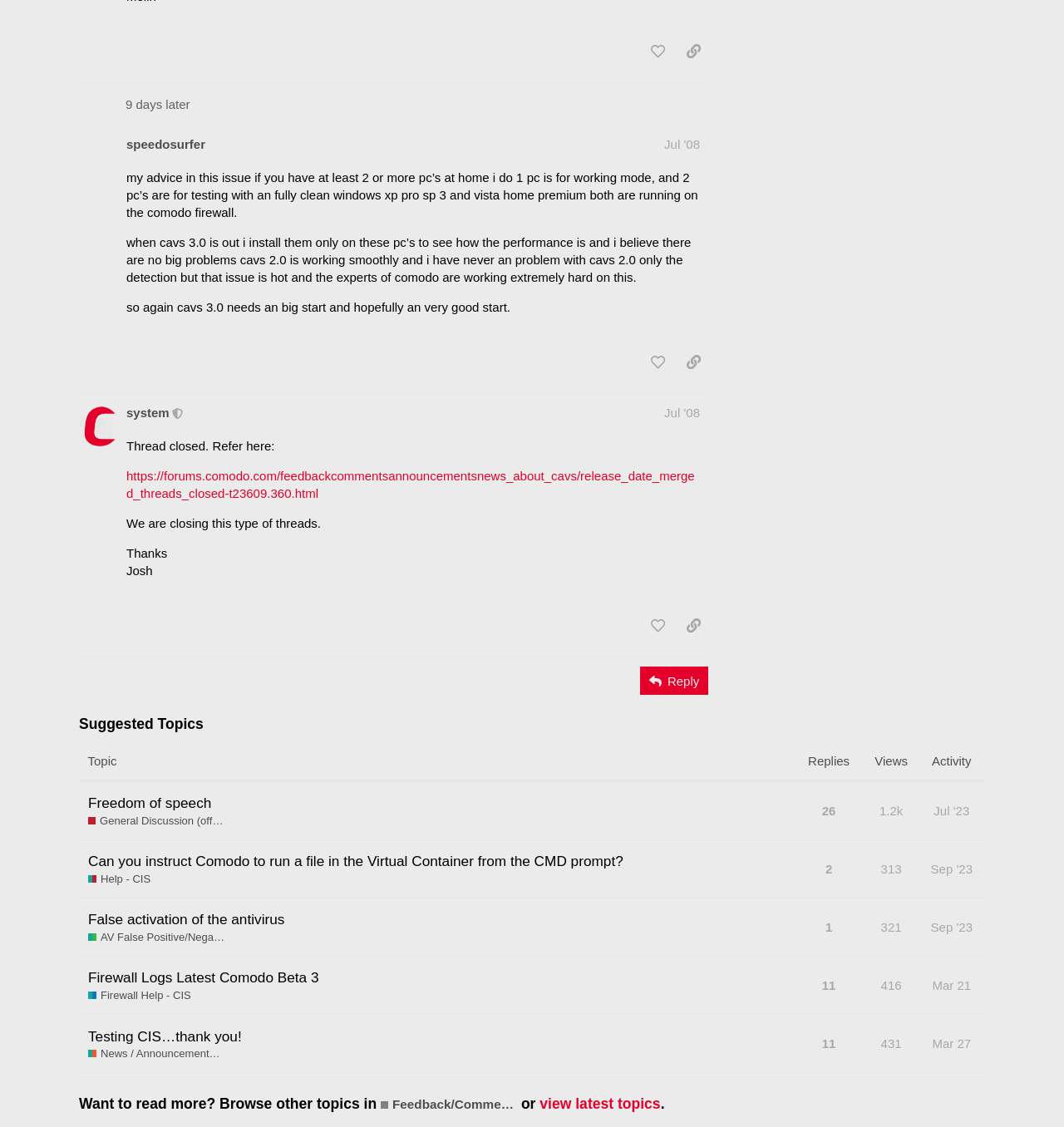Use a single word or phrase to answer the question: Who wrote the post on July 29, 2008?

speedosurfer